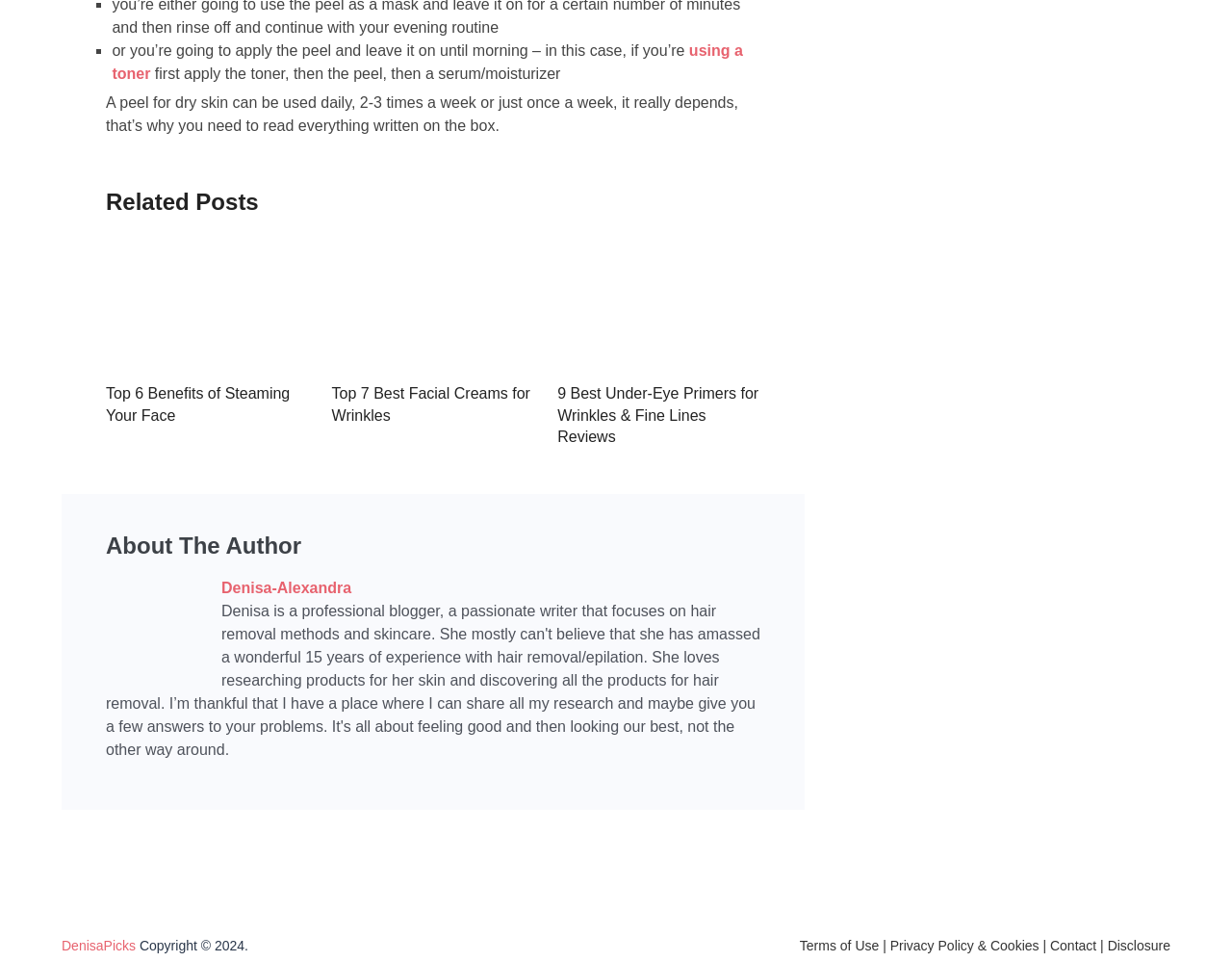Identify the bounding box coordinates of the clickable region to carry out the given instruction: "go to the Terms of Use page".

[0.649, 0.975, 0.714, 0.991]